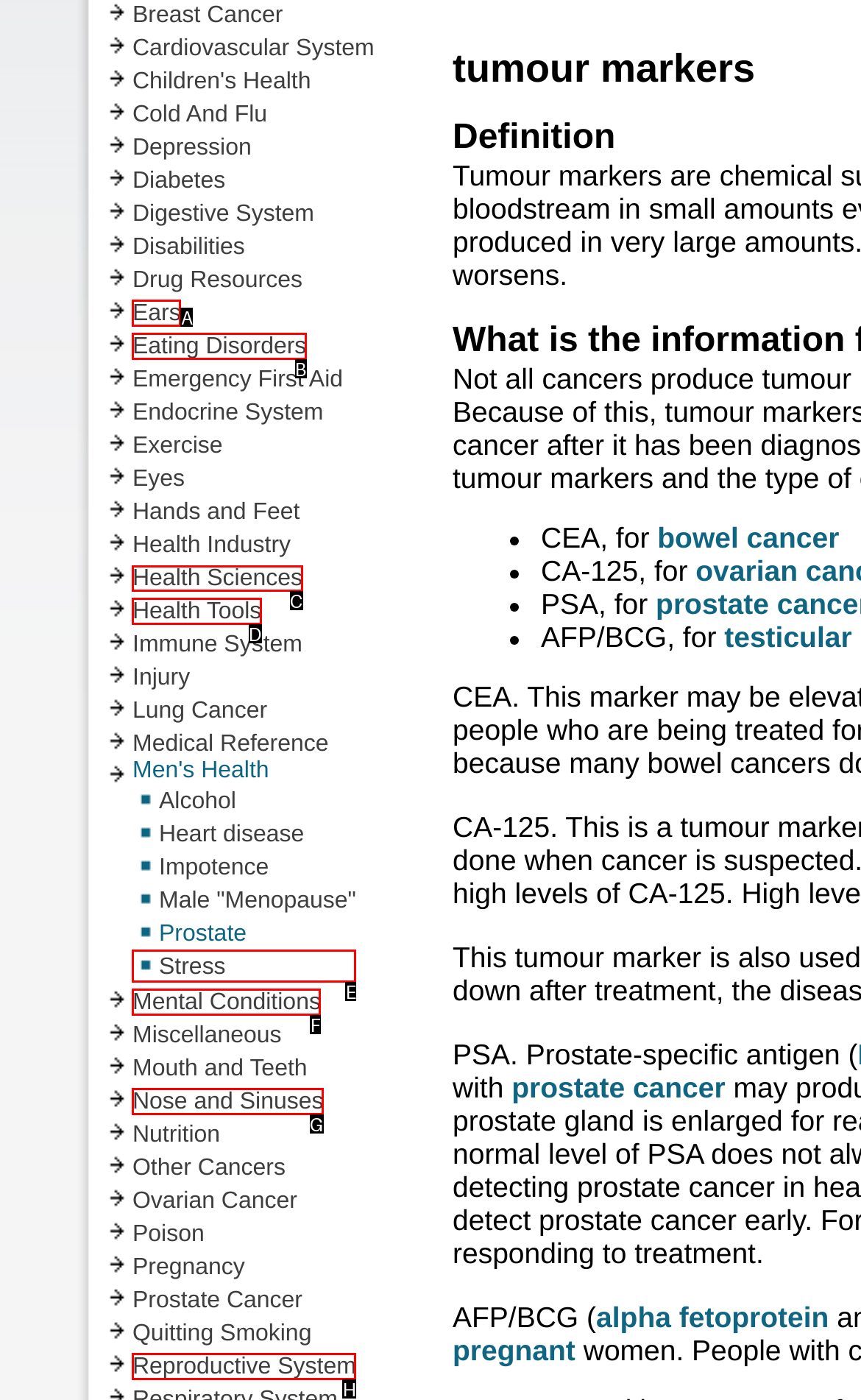Match the HTML element to the description: parent_node: Whatsapp. Answer with the letter of the correct option from the provided choices.

None